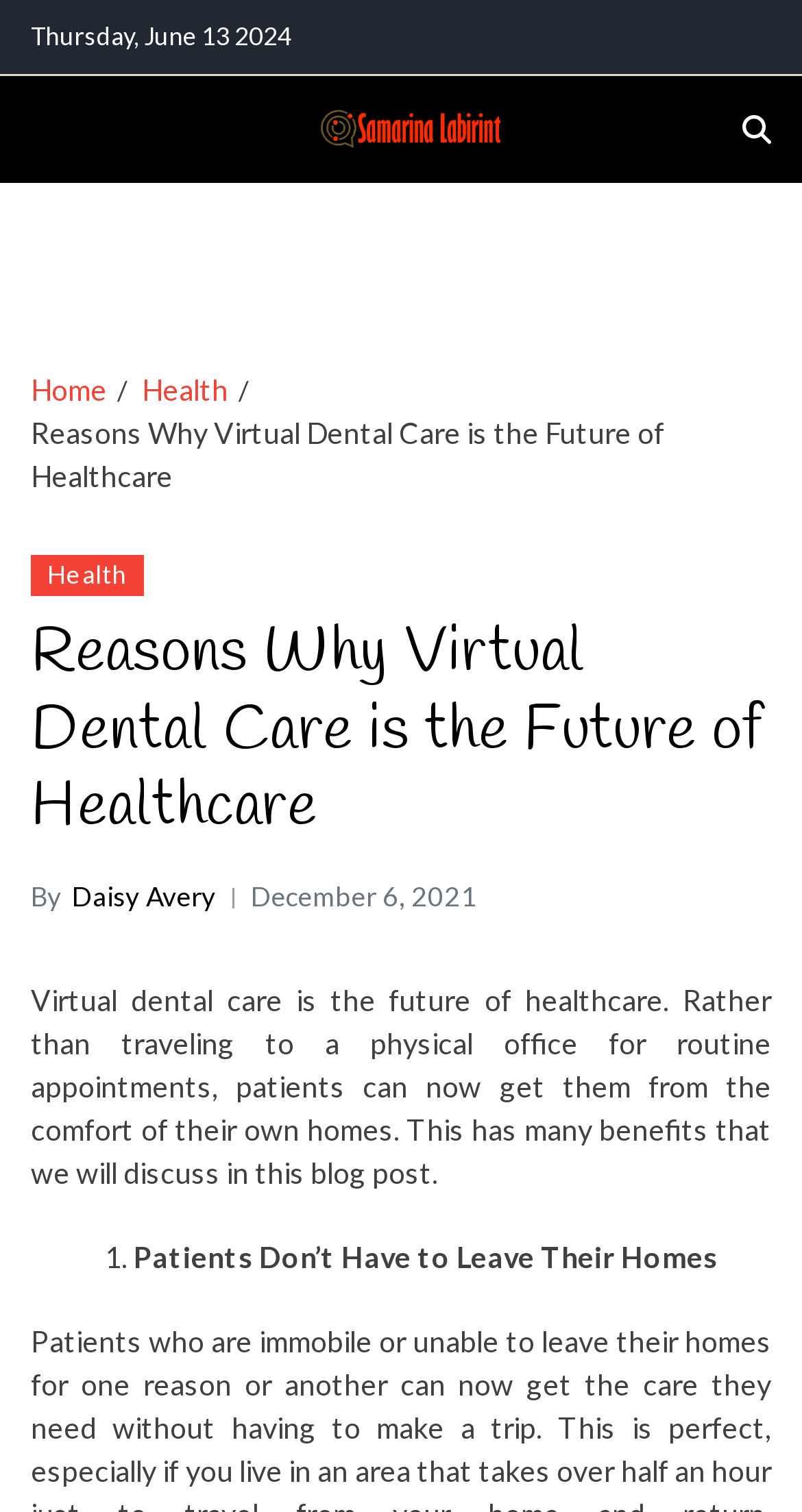What is the benefit of virtual dental care mentioned in the blog post?
Provide a concise answer using a single word or phrase based on the image.

Patients don't have to leave their homes